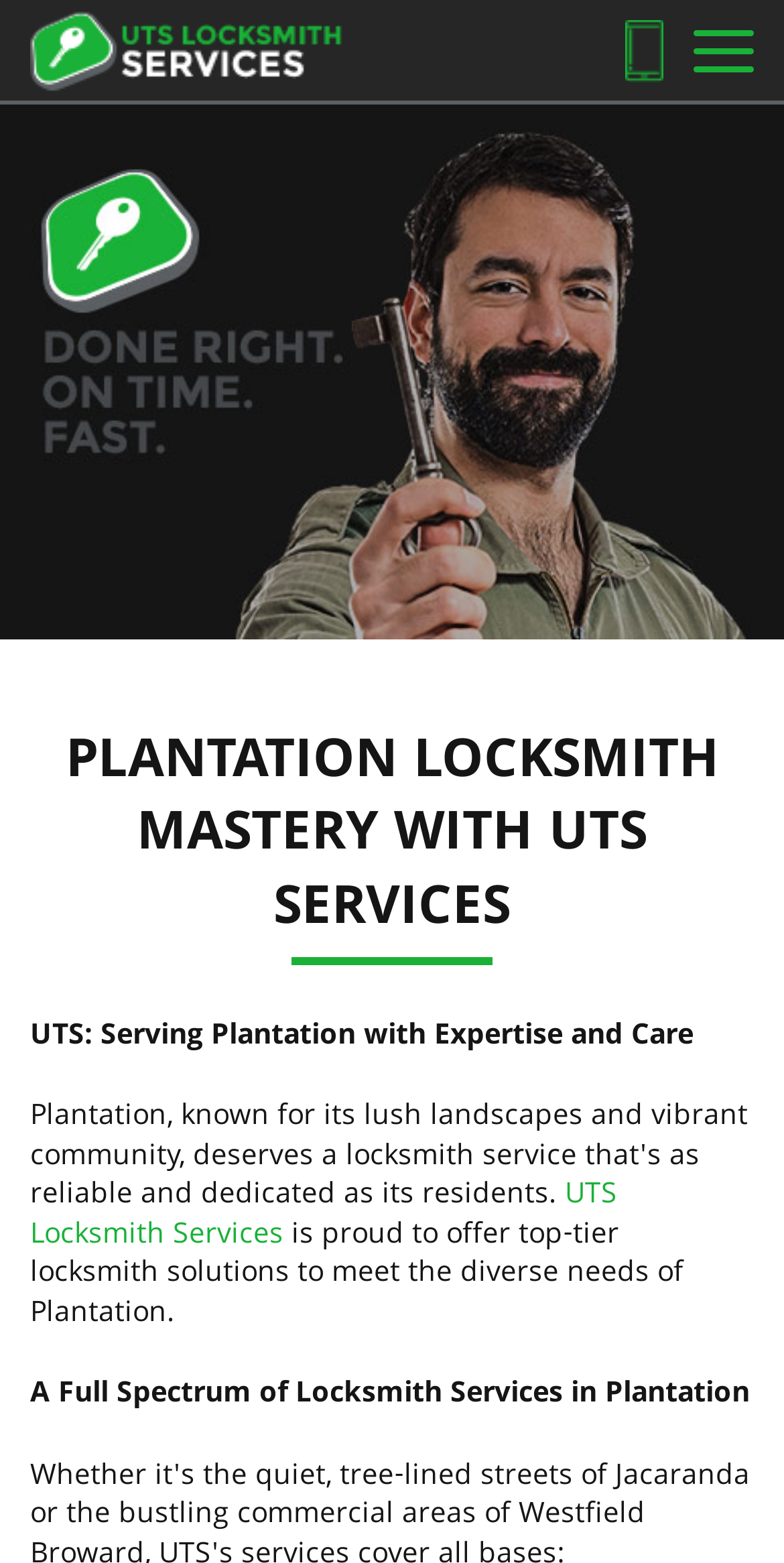Determine the coordinates of the bounding box for the clickable area needed to execute this instruction: "like this post".

None